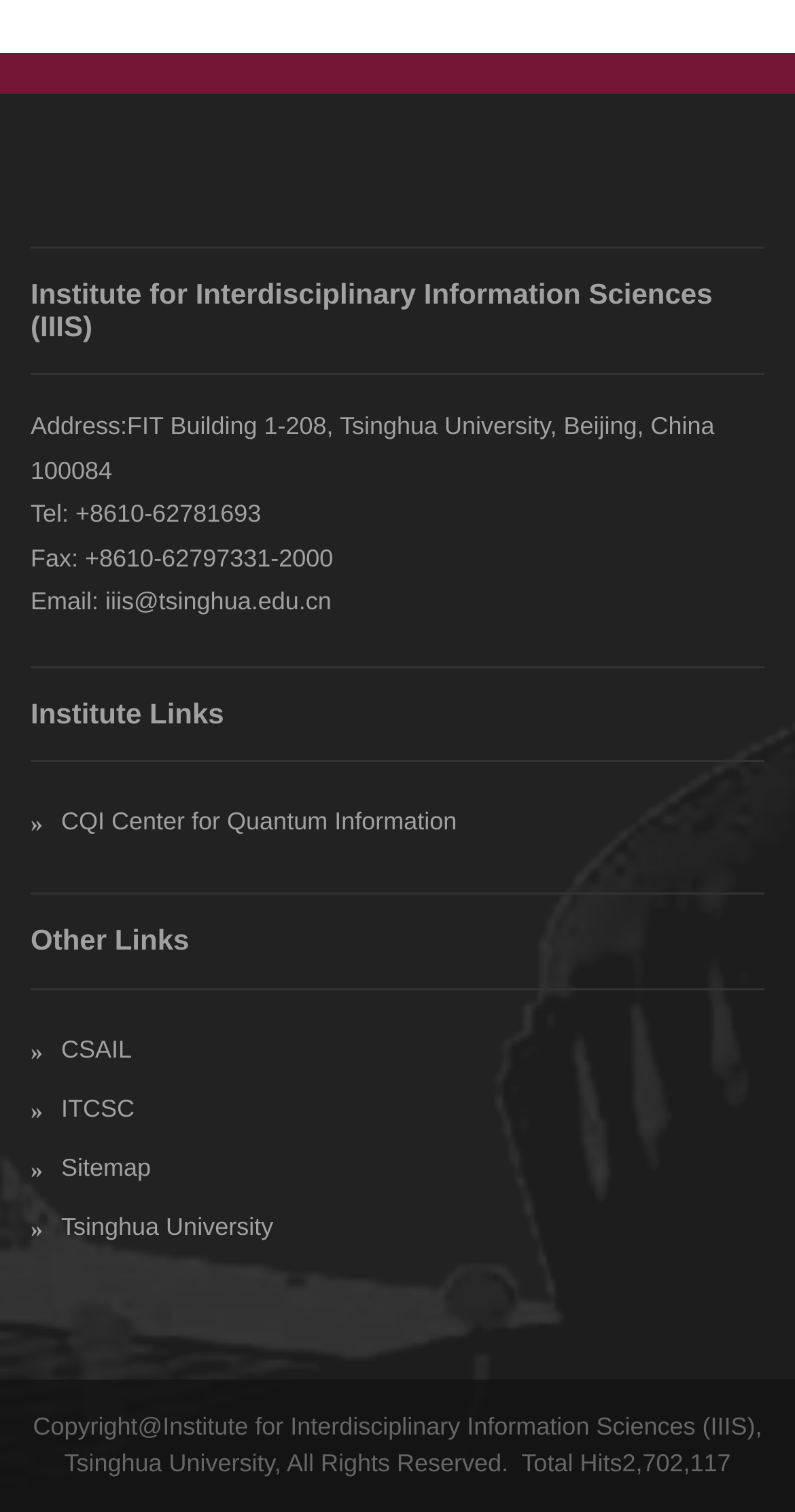From the details in the image, provide a thorough response to the question: What is the address of IIIS?

I found the address by looking at the StaticText element with the text 'Address:FIT Building 1-208, Tsinghua University, Beijing, China 100084' which is located at the top of the page, below the horizontal separator.